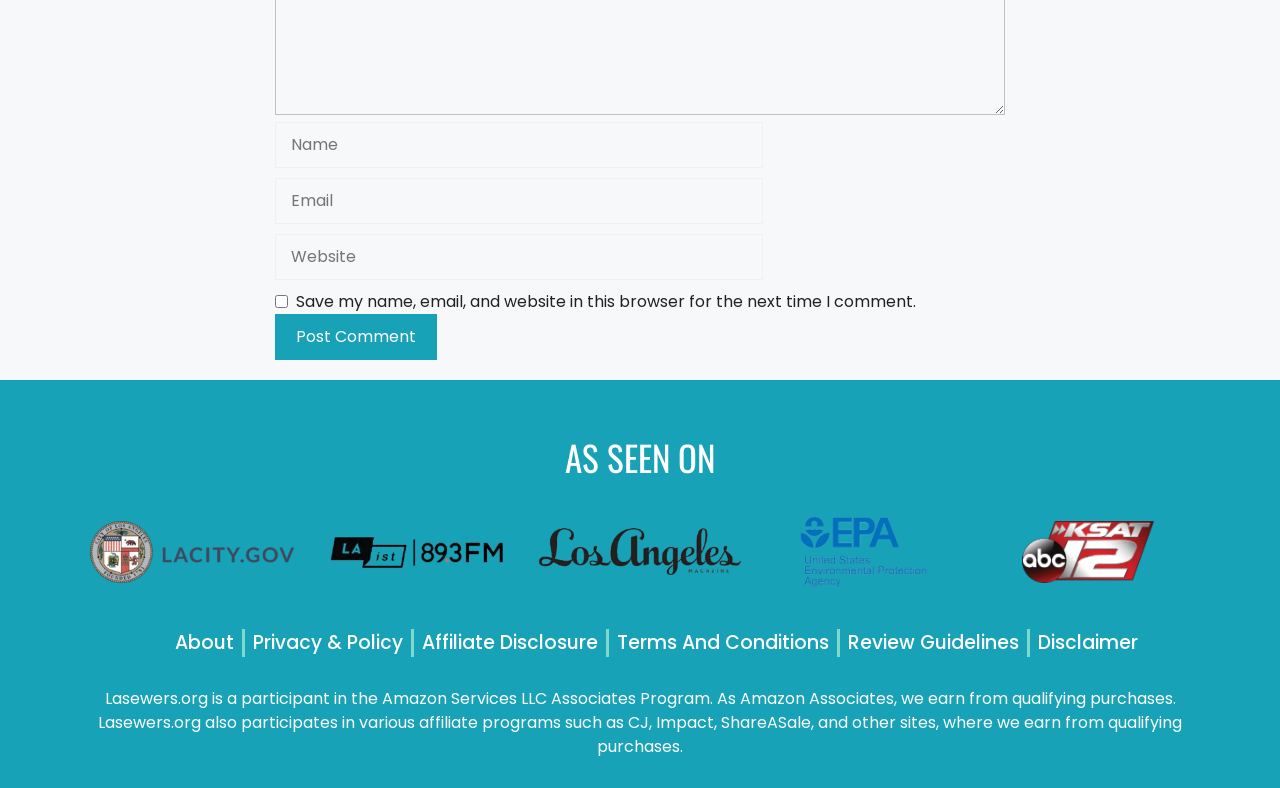What is the purpose of the checkbox?
Please provide a single word or phrase based on the screenshot.

Save comment info